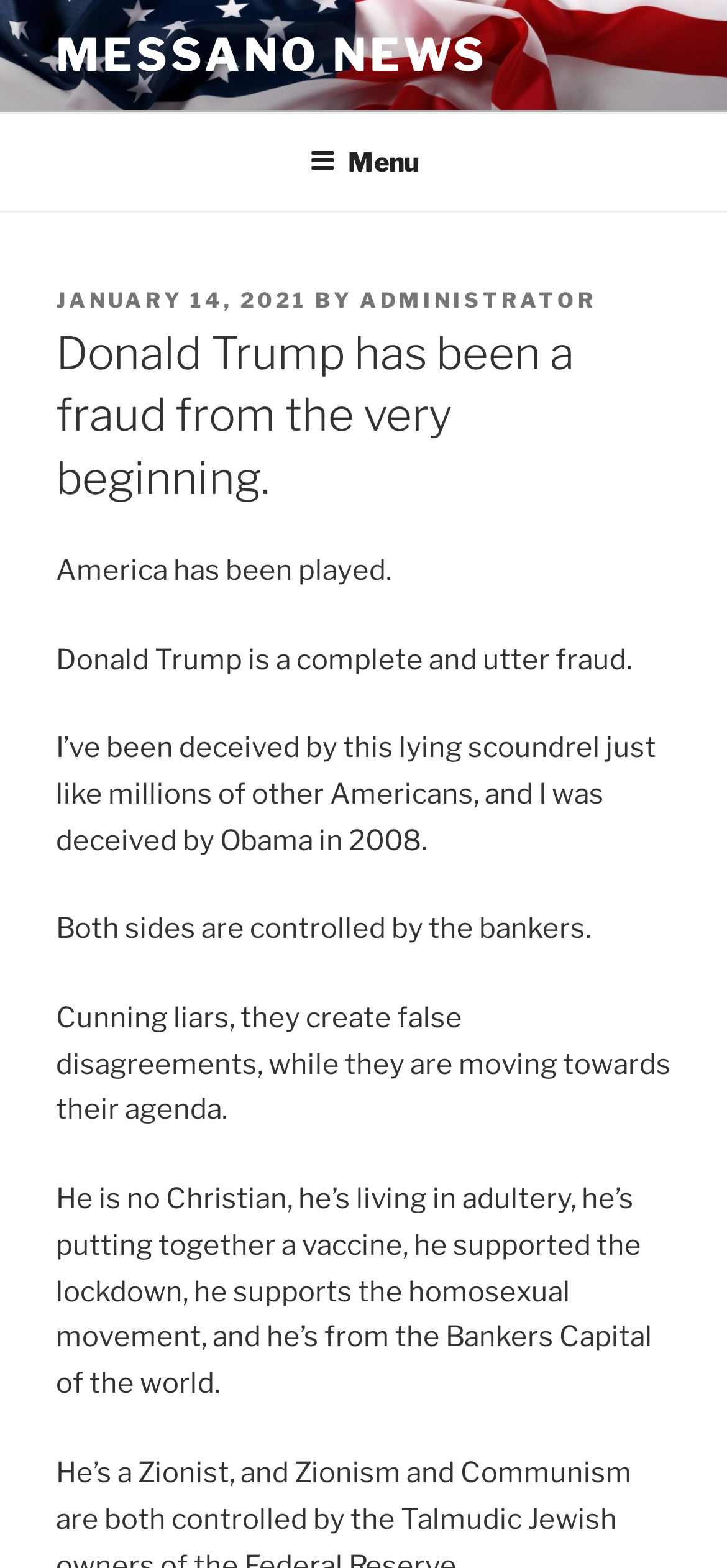What is the primary heading on this webpage?

Donald Trump has been a fraud from the very beginning.